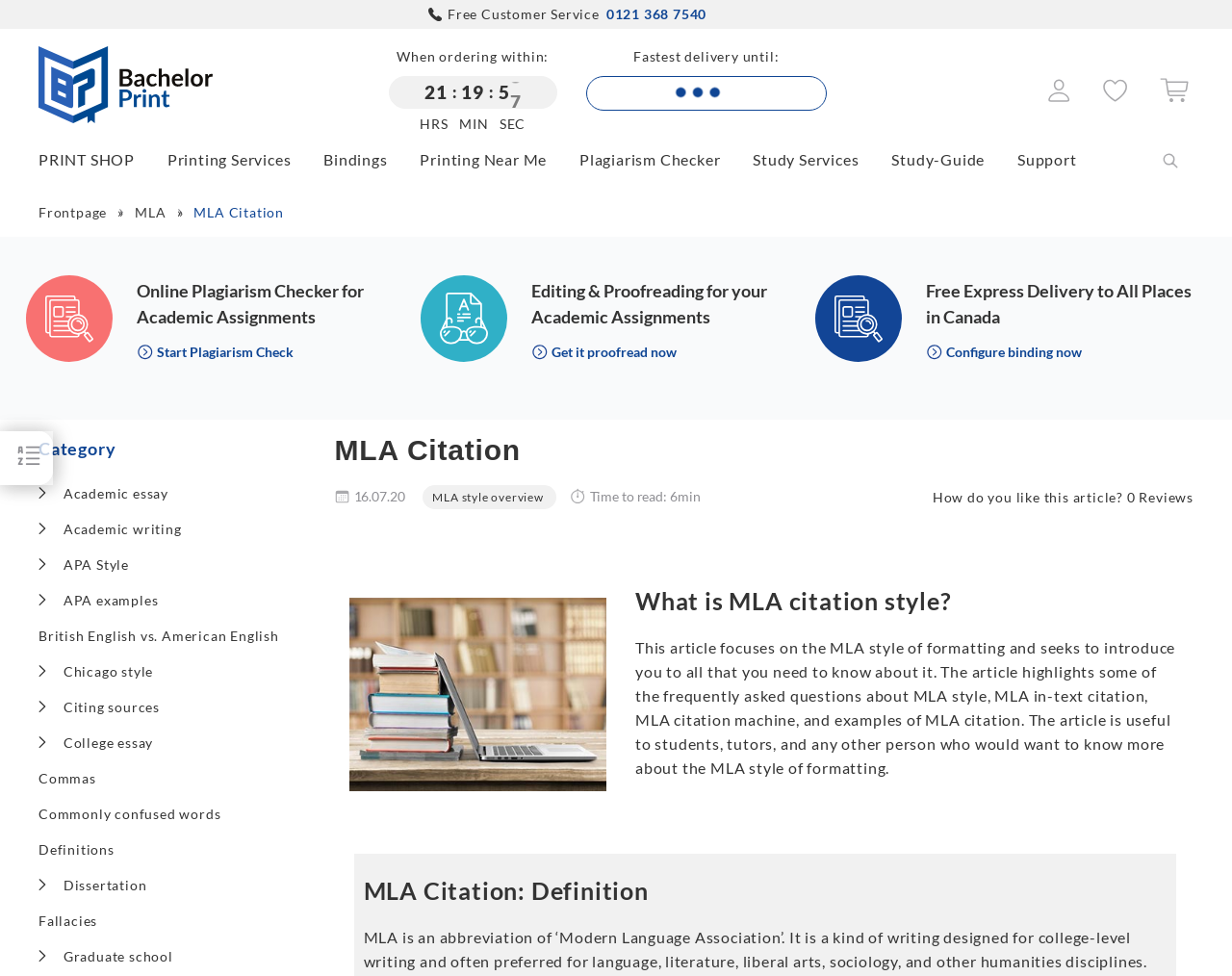How many hours are left for fastest delivery?
Look at the screenshot and respond with one word or a short phrase.

2